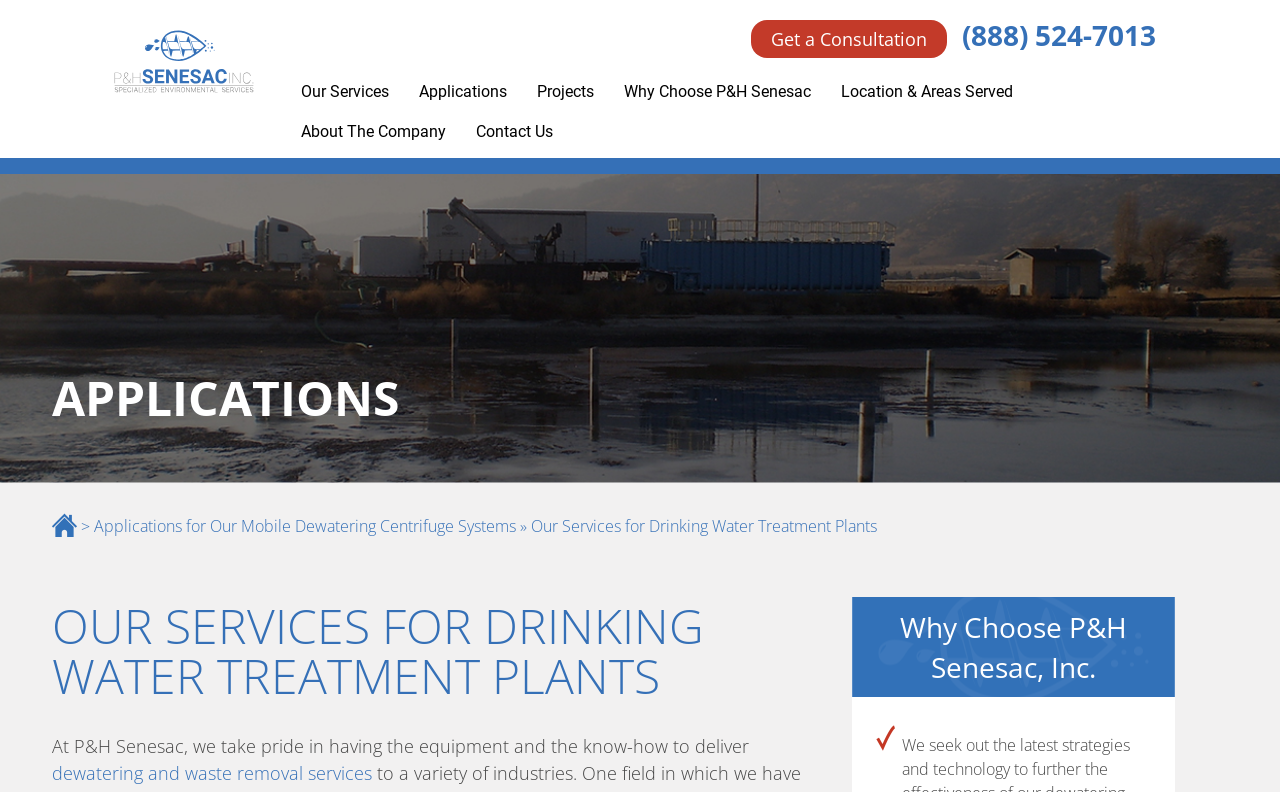What is the purpose of the 'Get a Consultation' link?
Give a detailed explanation using the information visible in the image.

I inferred this from the text of the link element 'Get a Consultation', which suggests that clicking on it will allow the user to get a consultation with the company.